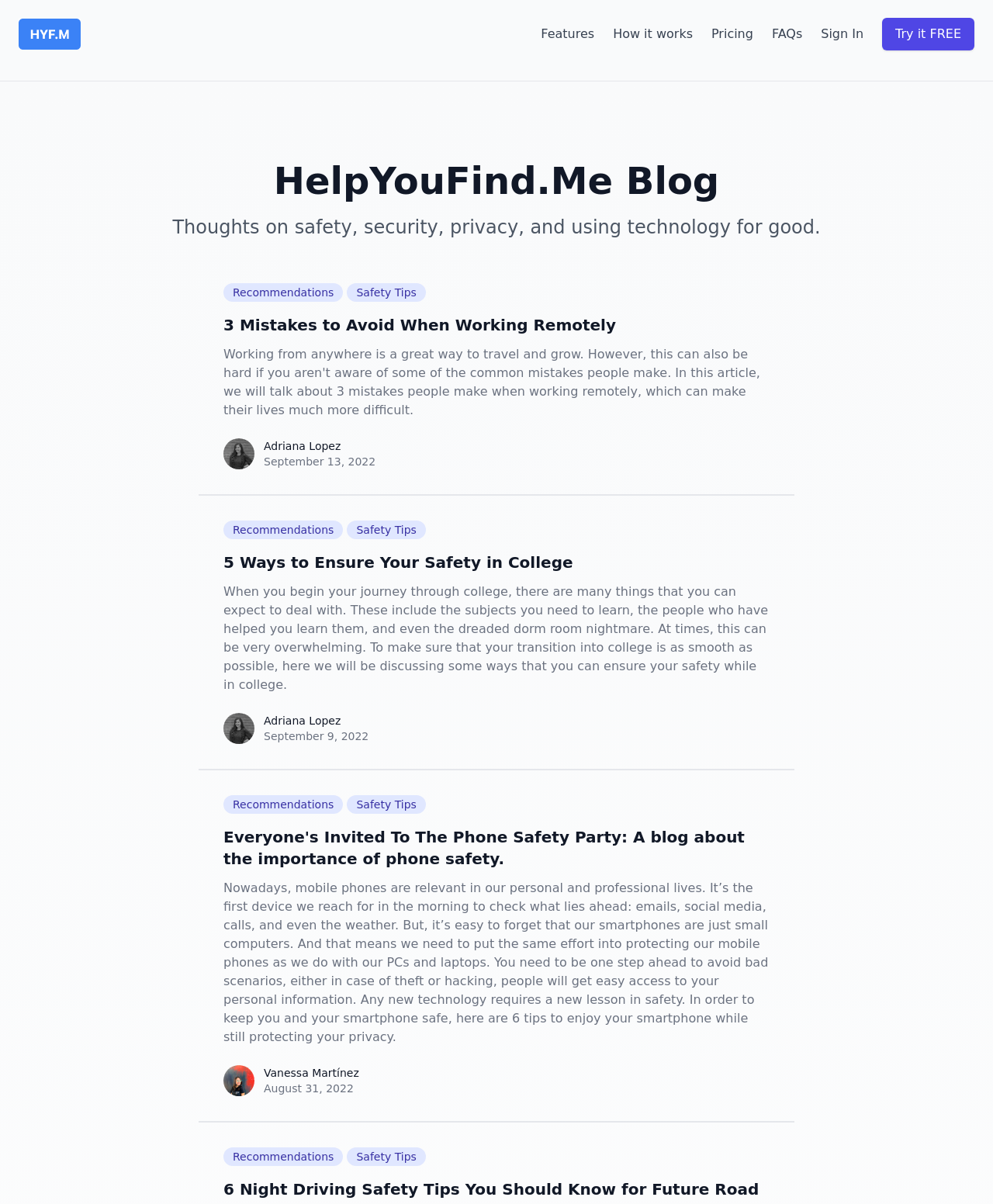Identify the bounding box coordinates of the section to be clicked to complete the task described by the following instruction: "View the 'Pricing' page". The coordinates should be four float numbers between 0 and 1, formatted as [left, top, right, bottom].

[0.716, 0.021, 0.759, 0.036]